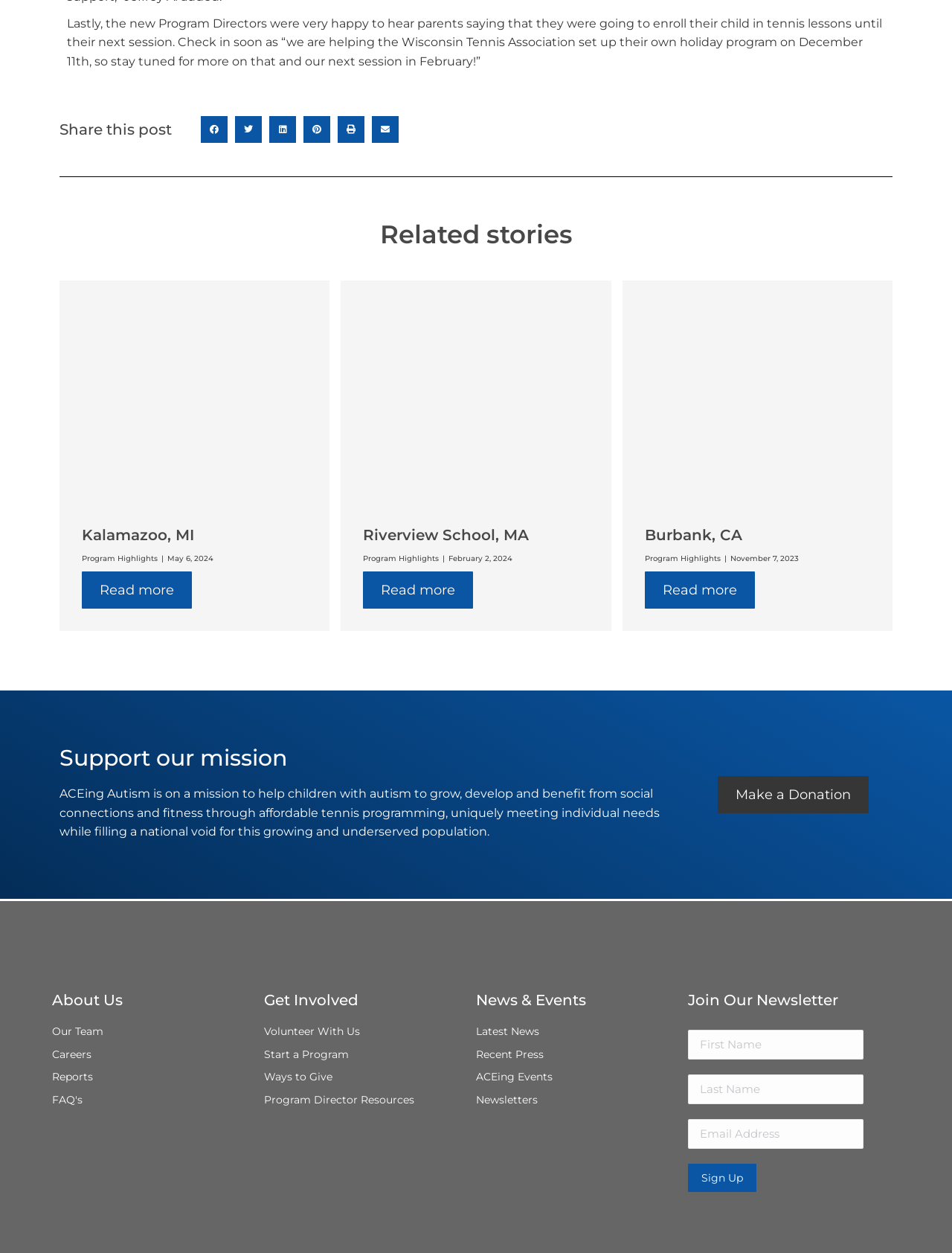What is the purpose of the newsletter?
Relying on the image, give a concise answer in one word or a brief phrase.

Stay updated